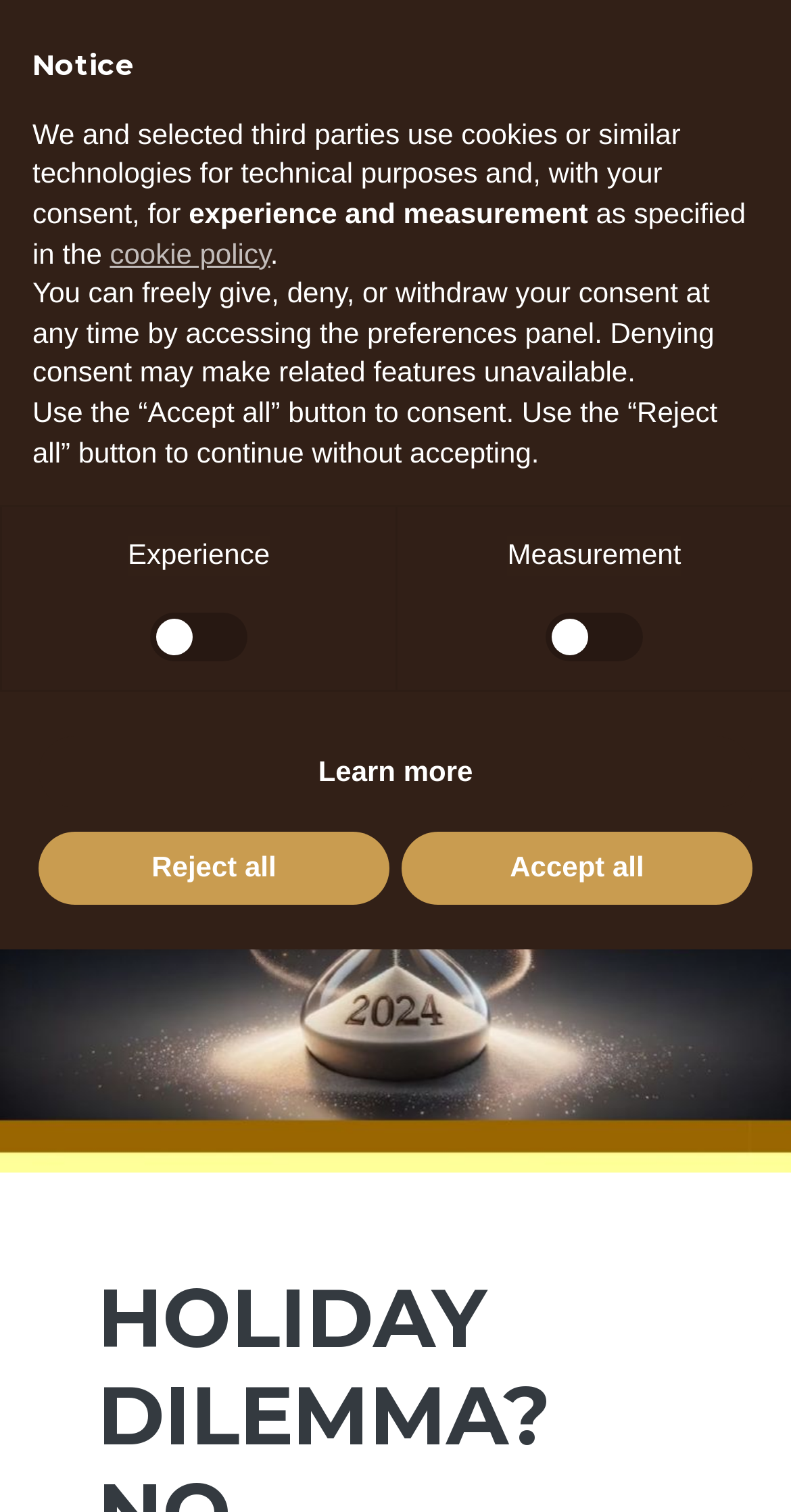What is the name of the company?
Please answer using one word or phrase, based on the screenshot.

Alba Tartufi